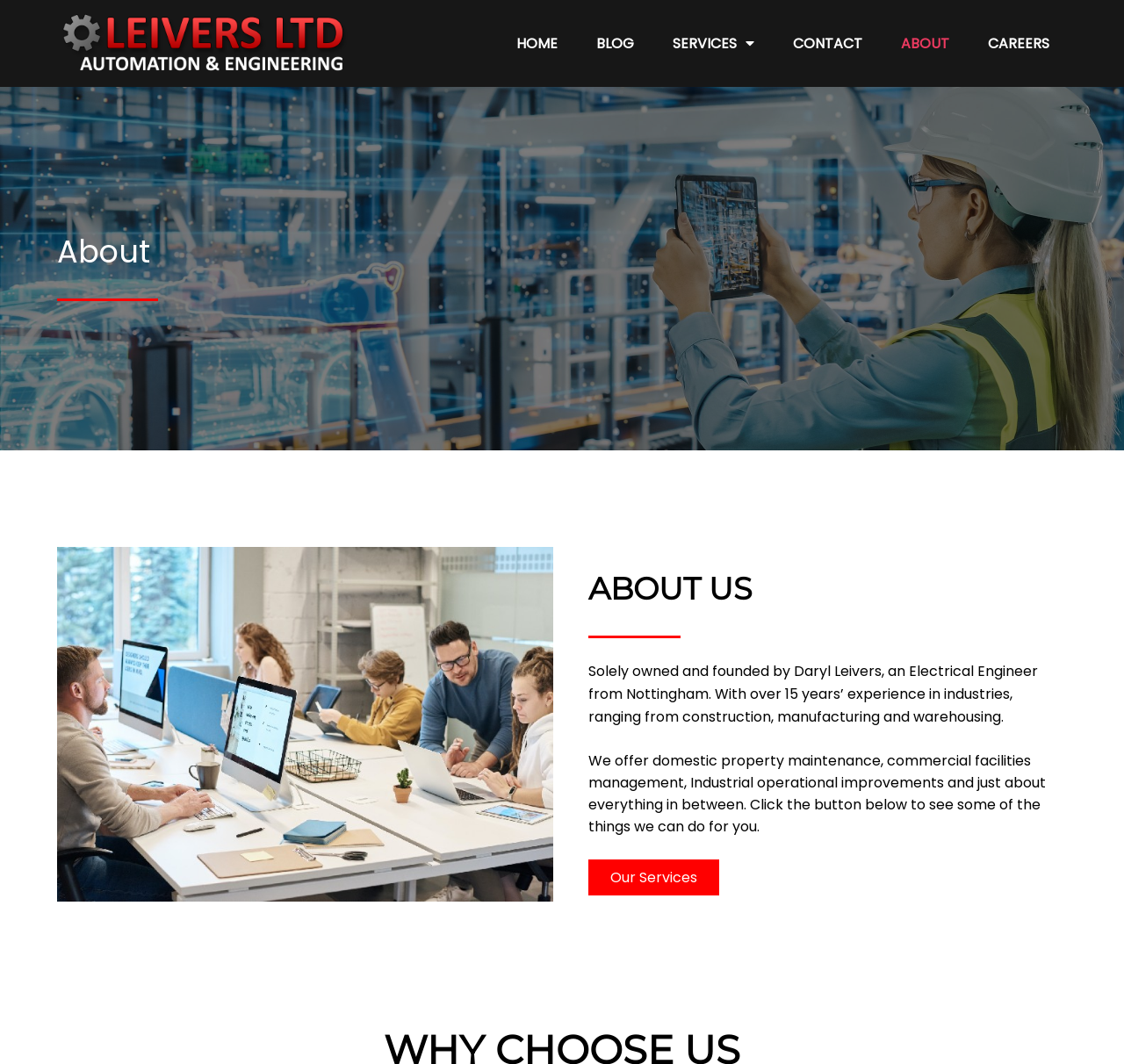Provide your answer in one word or a succinct phrase for the question: 
What is the name of the founder of Leivers LTD?

Daryl Leivers